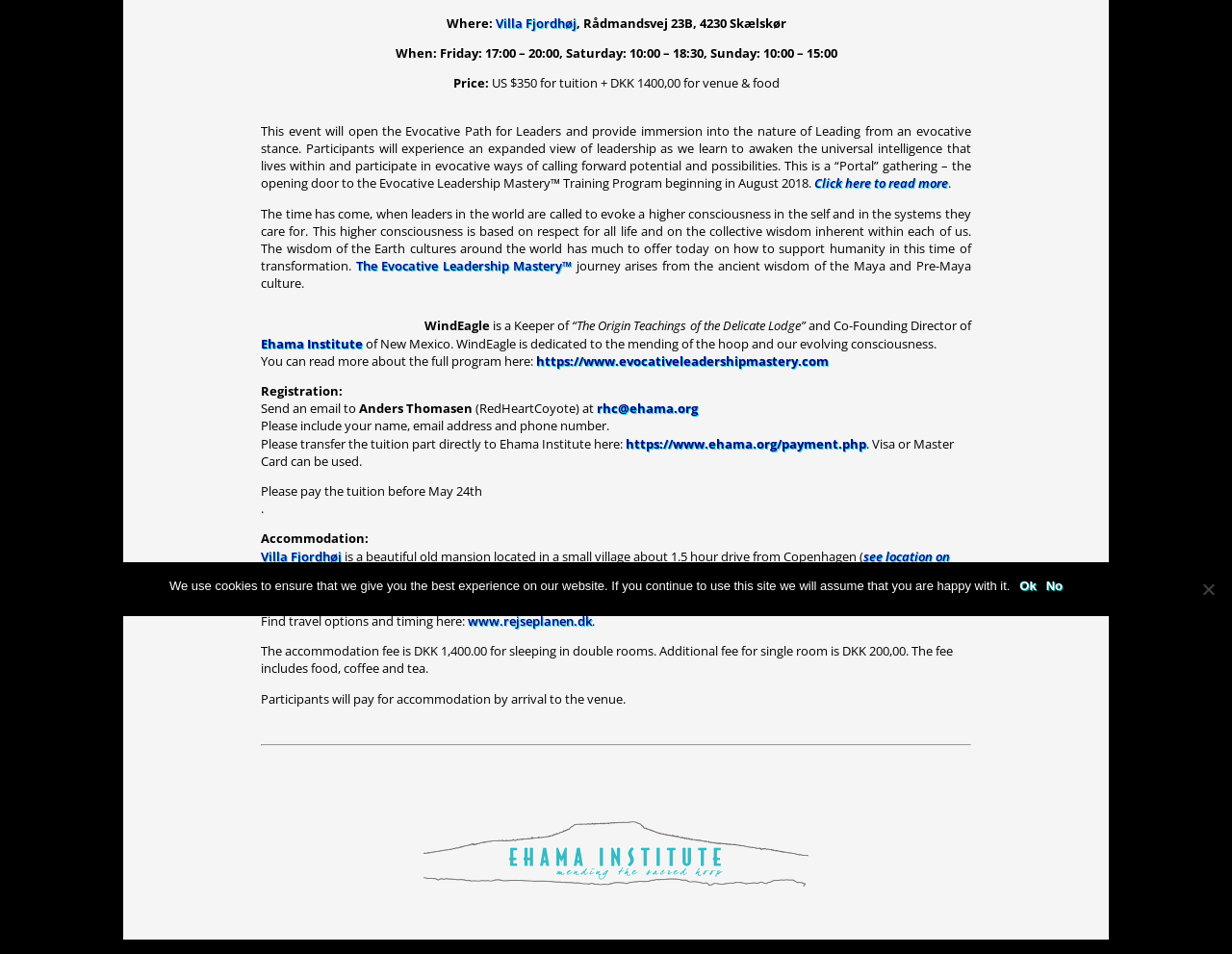Bounding box coordinates are specified in the format (top-left x, top-left y, bottom-right x, bottom-right y). All values are floating point numbers bounded between 0 and 1. Please provide the bounding box coordinate of the region this sentence describes: Villa Fjordhøj

[0.212, 0.574, 0.278, 0.592]